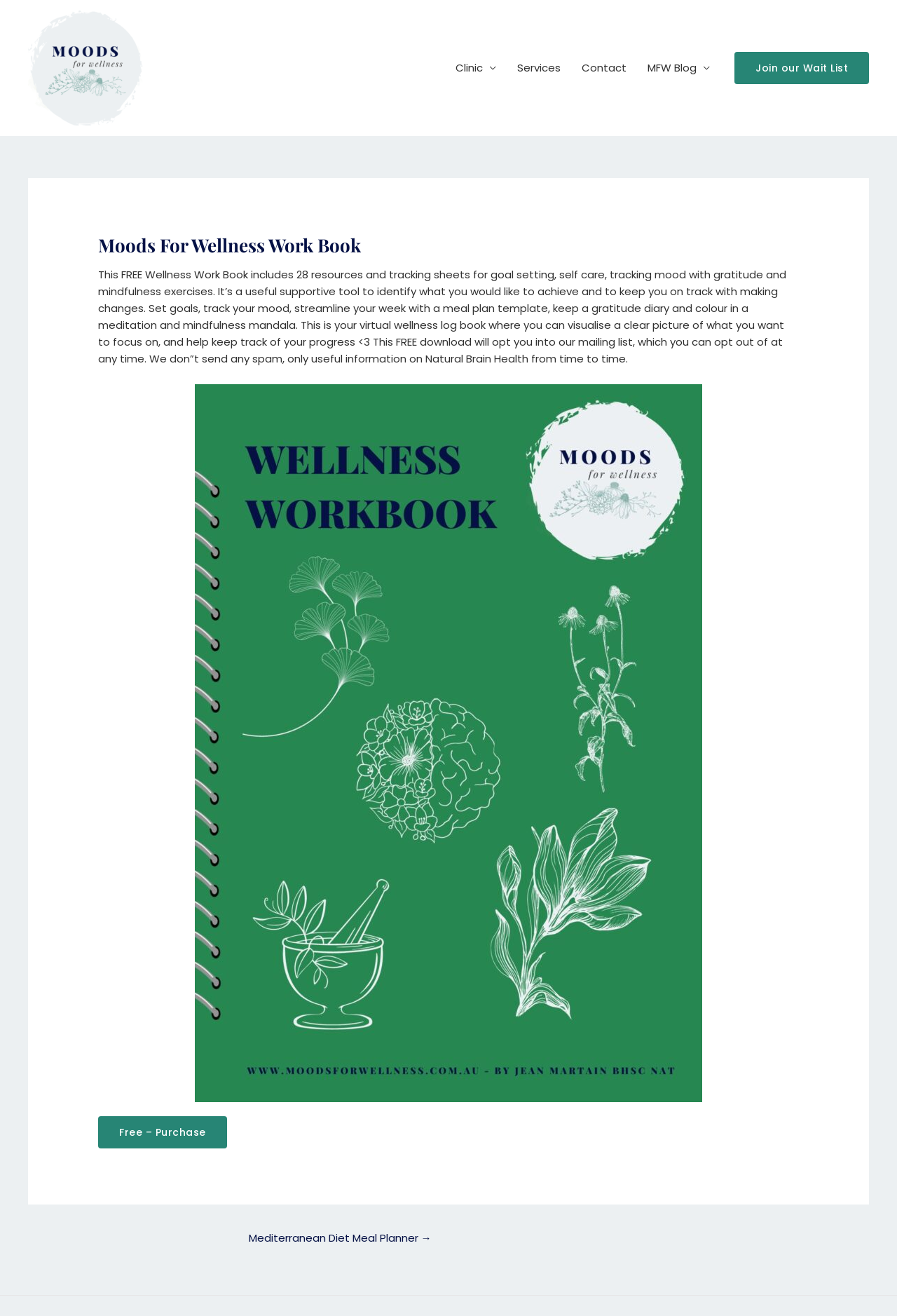What is the benefit of downloading the workbook?
Using the image as a reference, answer with just one word or a short phrase.

To get useful information on Natural Brain Health